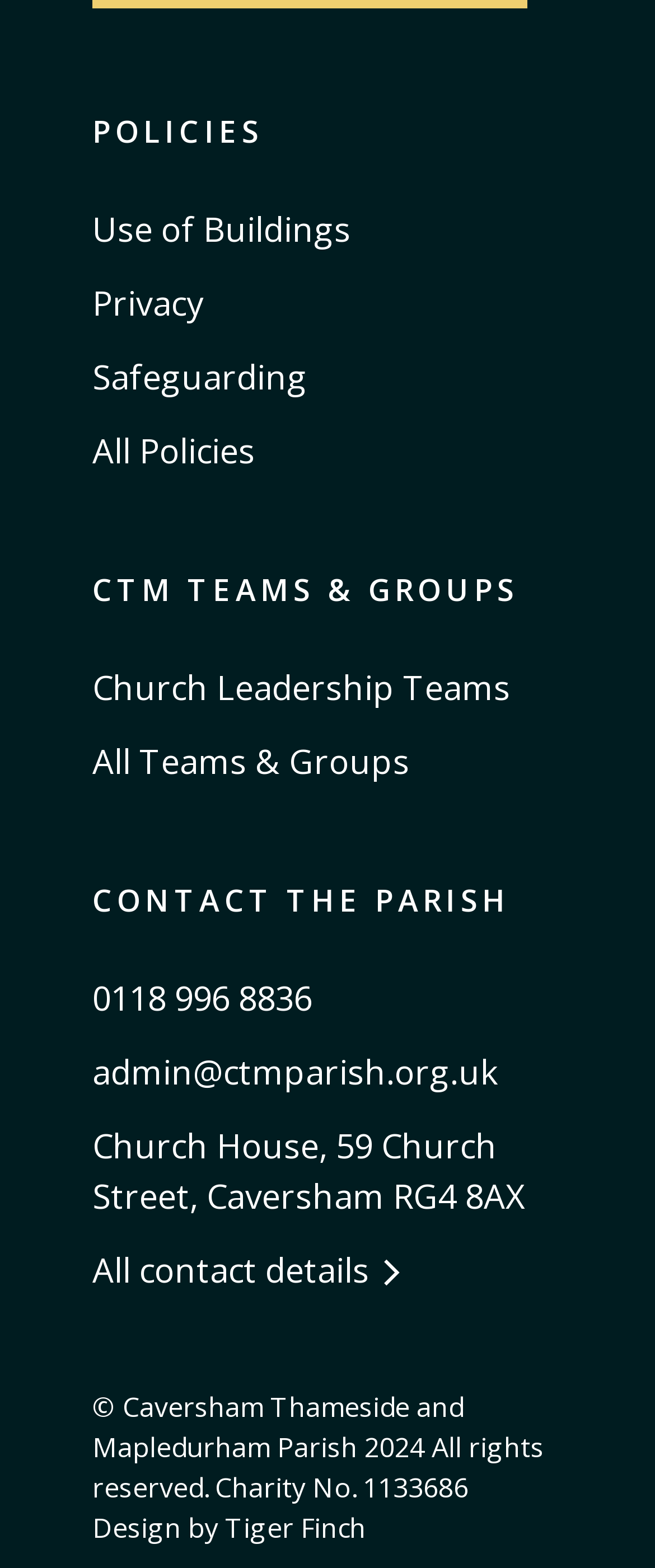What is the phone number of the parish?
Provide a concise answer using a single word or phrase based on the image.

0118 996 8836